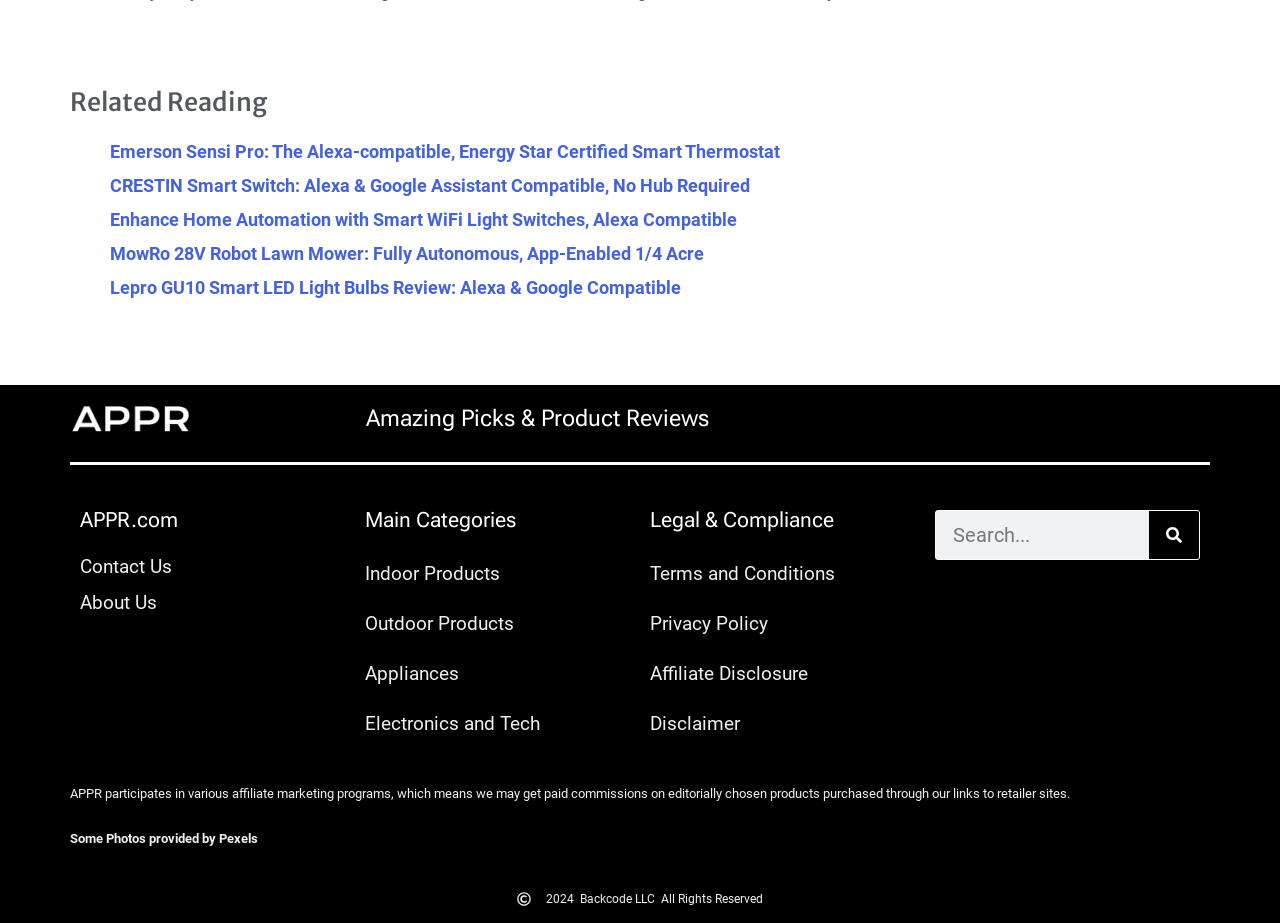Locate the bounding box coordinates of the clickable area needed to fulfill the instruction: "Read about Emerson Sensi Pro".

[0.086, 0.152, 0.609, 0.175]